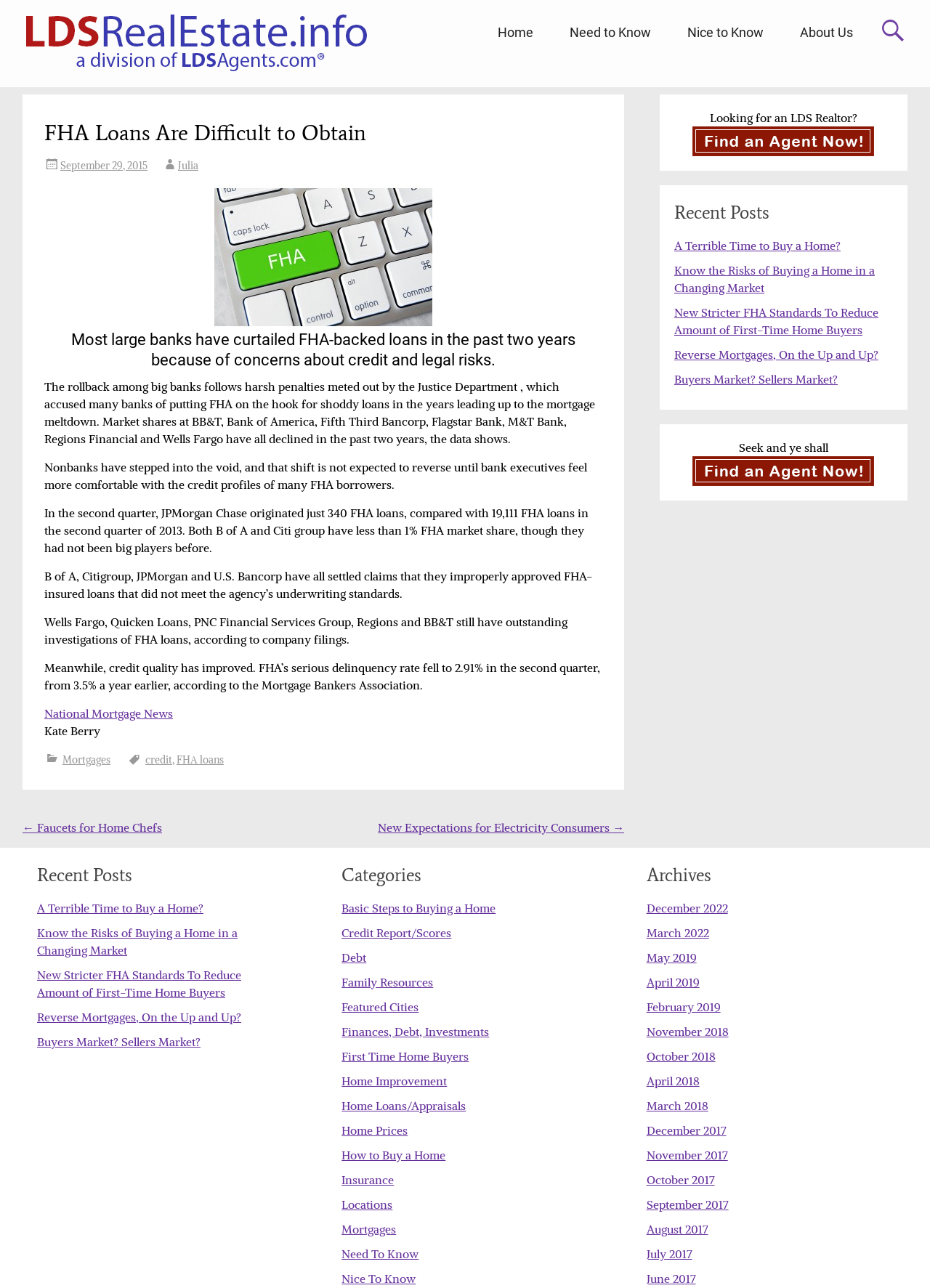Find the bounding box of the element with the following description: "National Mortgage News". The coordinates must be four float numbers between 0 and 1, formatted as [left, top, right, bottom].

[0.048, 0.548, 0.186, 0.56]